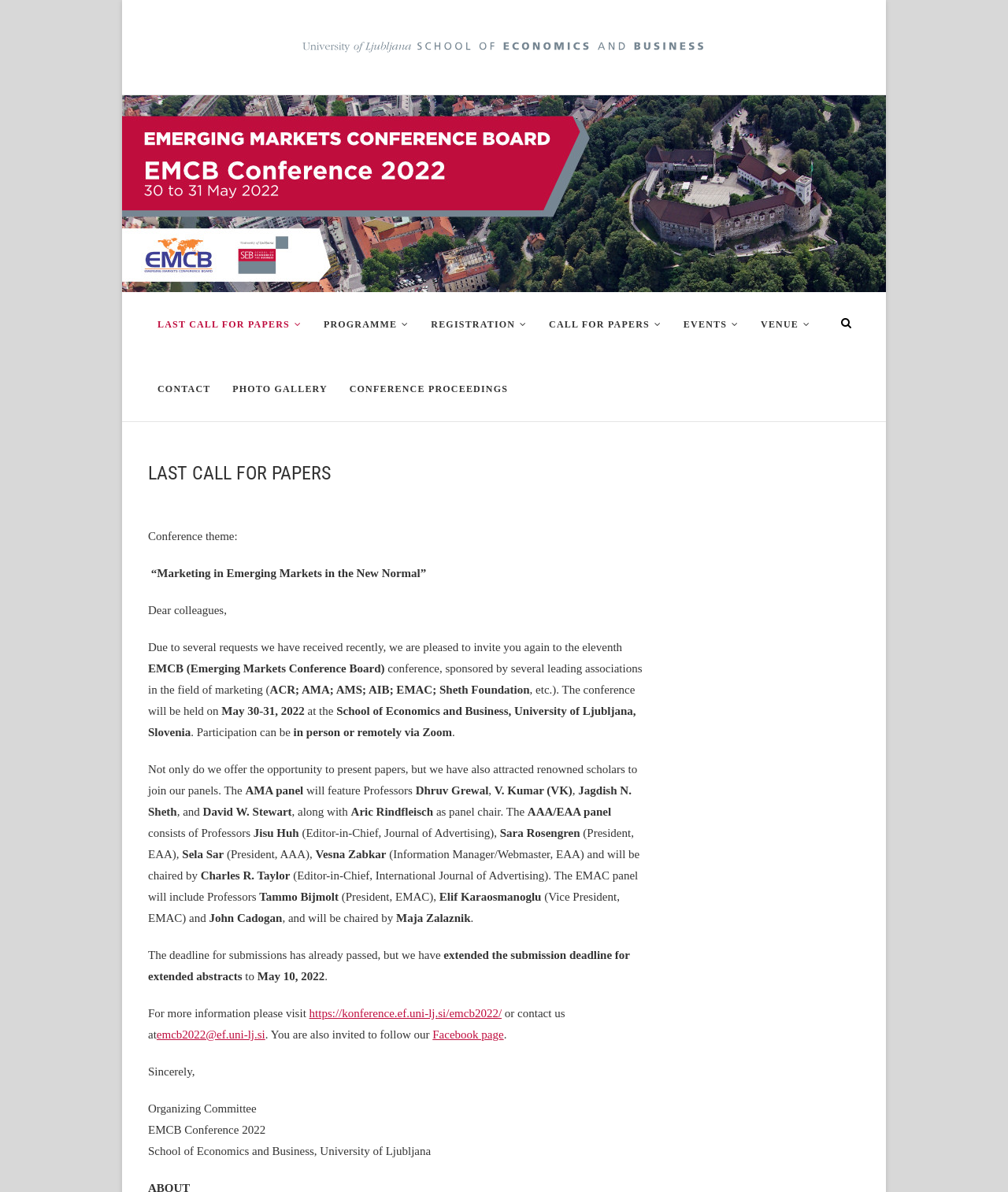Can you find the bounding box coordinates for the UI element given this description: "LAST CALL FOR PAPERS"? Provide the coordinates as four float numbers between 0 and 1: [left, top, right, bottom].

[0.147, 0.245, 0.309, 0.299]